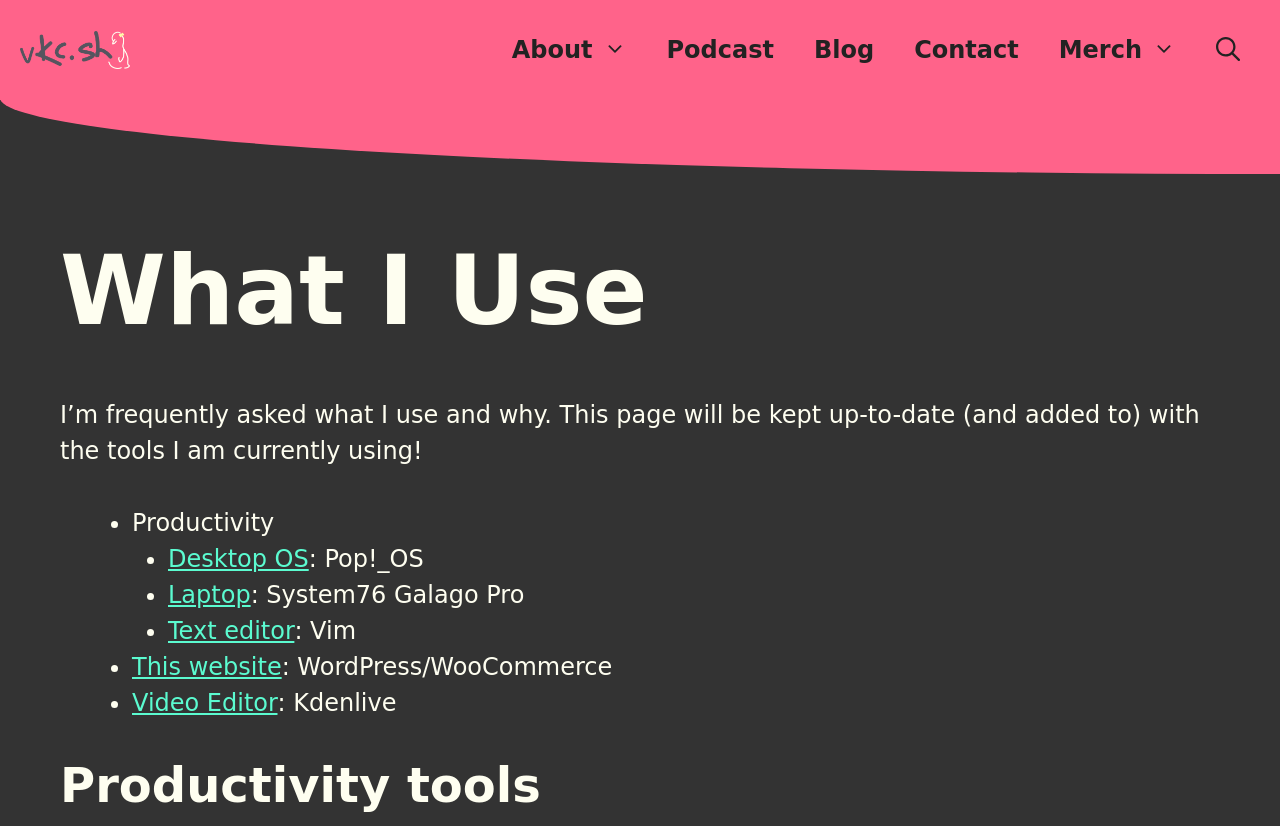Predict the bounding box for the UI component with the following description: "Follow Ups".

None